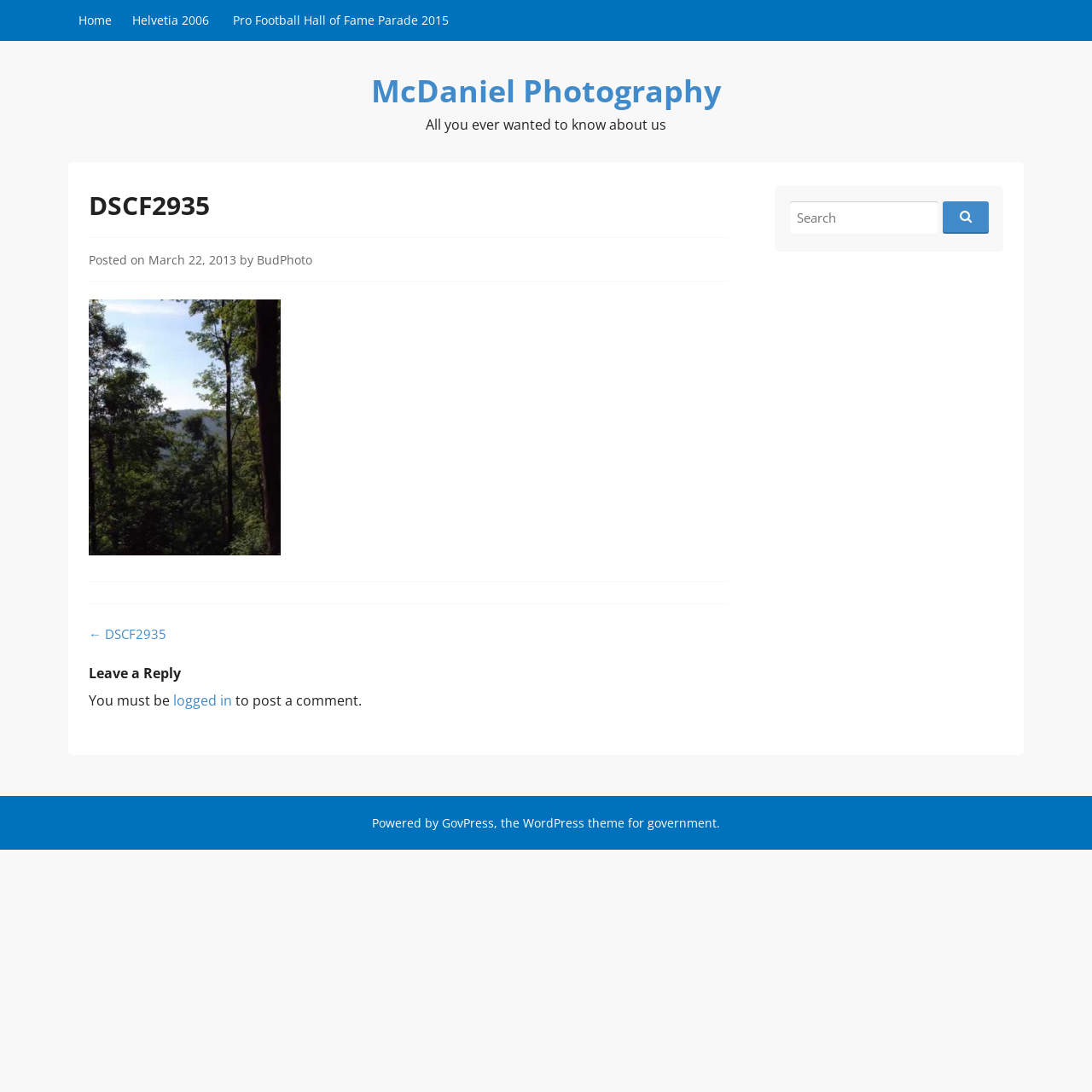Reply to the question with a single word or phrase:
Who posted the current post?

BudPhoto